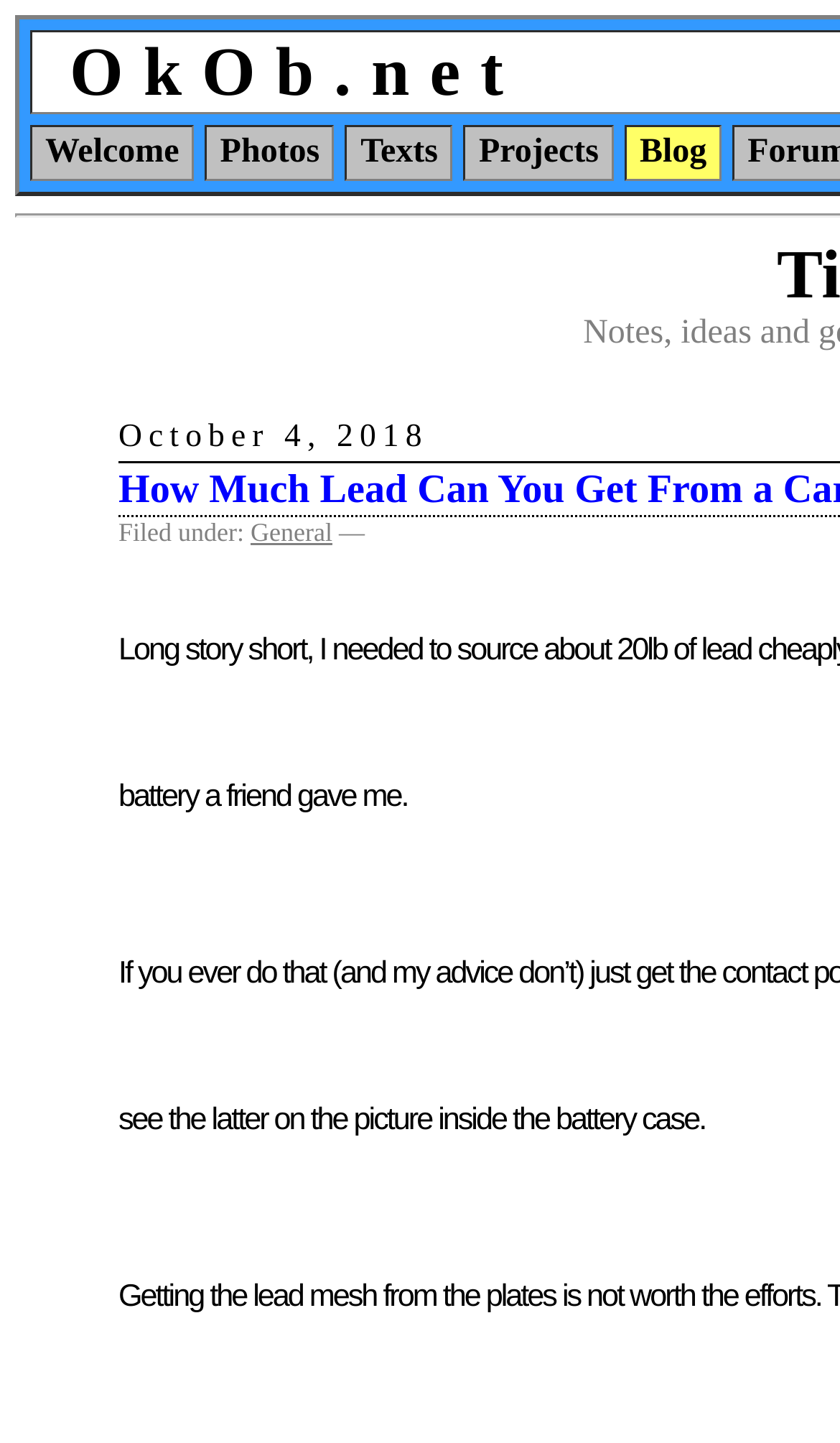Use the information in the screenshot to answer the question comprehensively: How many categories are in the top menu?

By examining the top menu, I can see that there are five categories: Welcome, Photos, Texts, Projects, and Blog. Each category is represented by a link element.